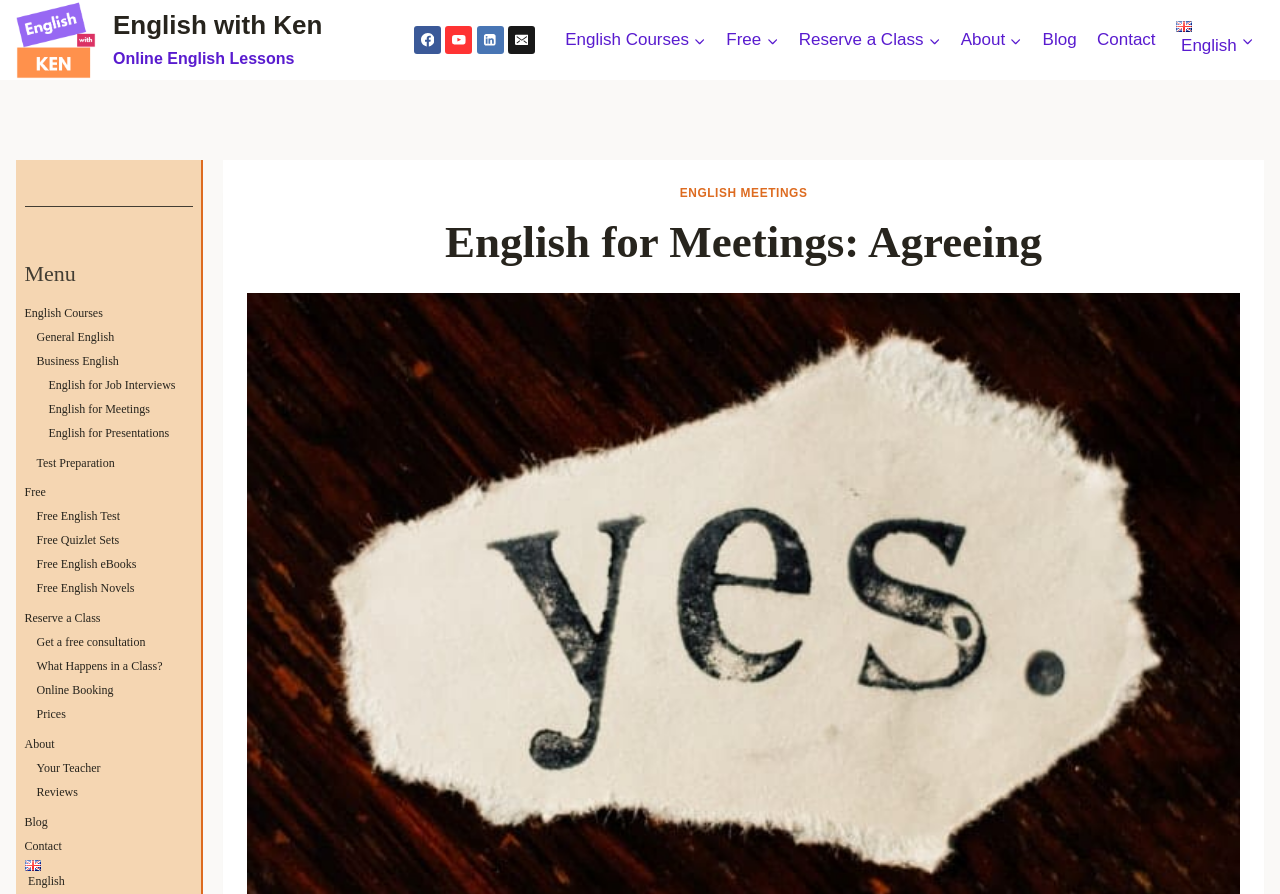Provide the bounding box coordinates of the UI element that matches the description: "English CoursesExpand".

[0.434, 0.018, 0.559, 0.071]